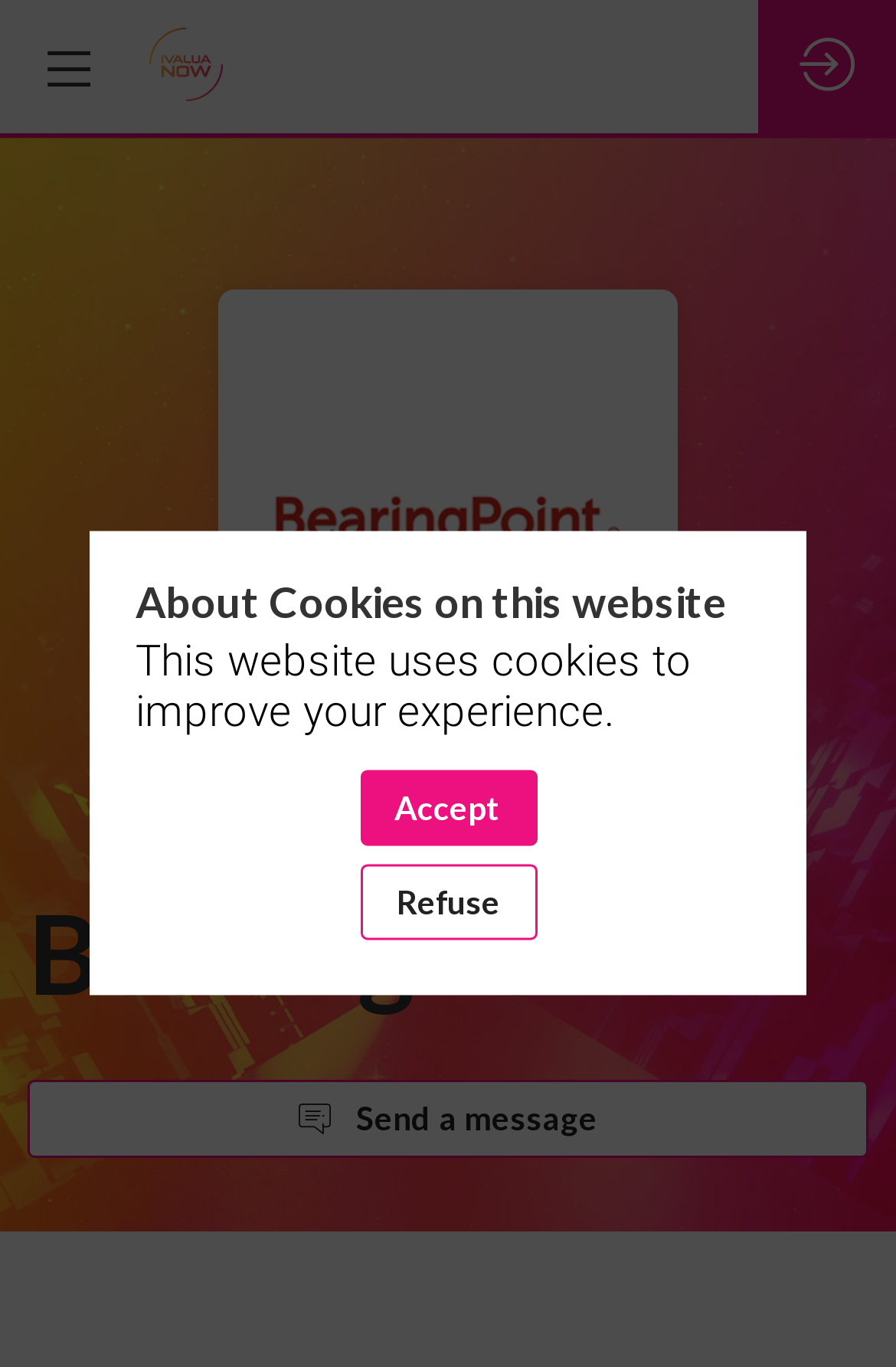Create a detailed summary of the webpage's content and design.

The webpage is about BearingPoint, a consultancy firm that provides management and technology consulting services to clients worldwide. 

At the top-left of the page, there is a heading with the company name "BearingPoint". Below it, there is a large image with the same name, taking up most of the top section of the page. 

On the top-right, there is a link and an image with the text "Ivalua NOW EMEA - 2024". The image is smaller and placed above the link. 

In the middle section of the page, there is a details section with a disclosure triangle button that can be expanded. 

On the bottom-left, there is a button with the text "Send a message" and an icon. 

Near the bottom of the page, there is a section about cookies on the website. It starts with a heading "About Cookies on this website", followed by a paragraph of text explaining that the website uses cookies to improve the user's experience. Below the text, there are two buttons, "Accept" and "Refuse", placed side by side. 

Finally, there is a "Loading" text in the middle of the page, indicating that some content is being loaded.